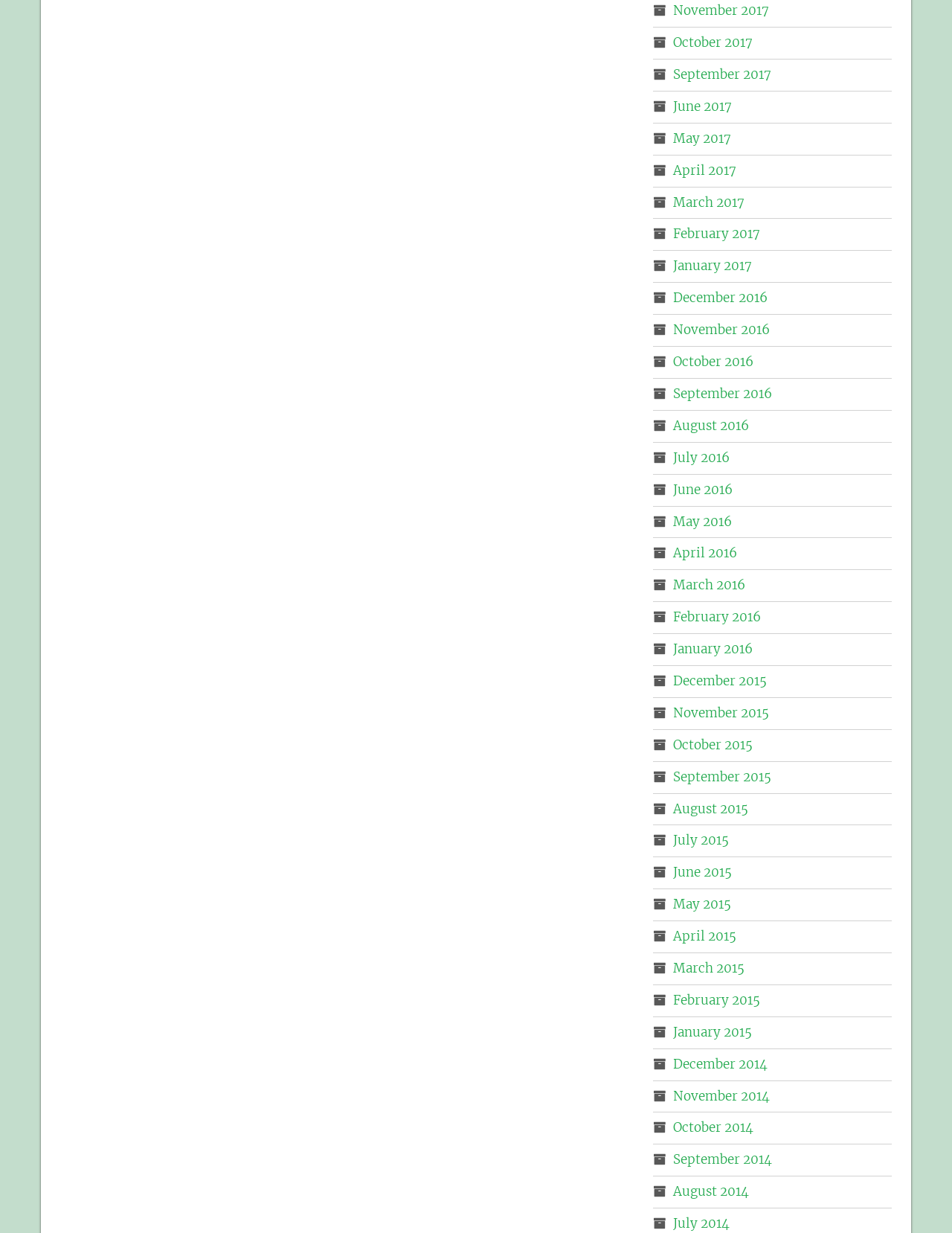What is the latest month listed?
Carefully analyze the image and provide a detailed answer to the question.

I looked at the list of links and found the latest month listed is November 2017, which is the first link on the webpage.